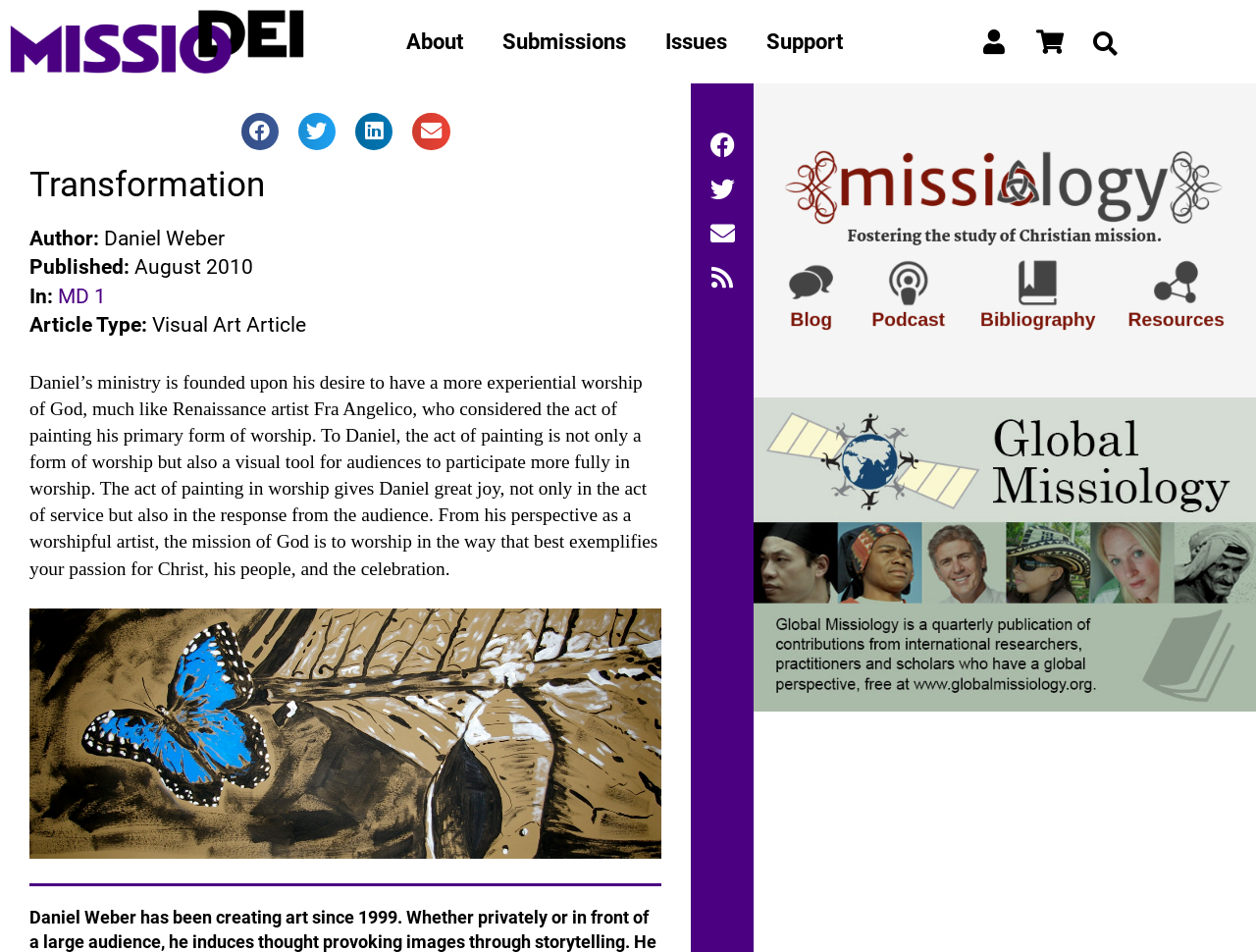What is the type of article?
Look at the screenshot and respond with a single word or phrase.

Visual Art Article